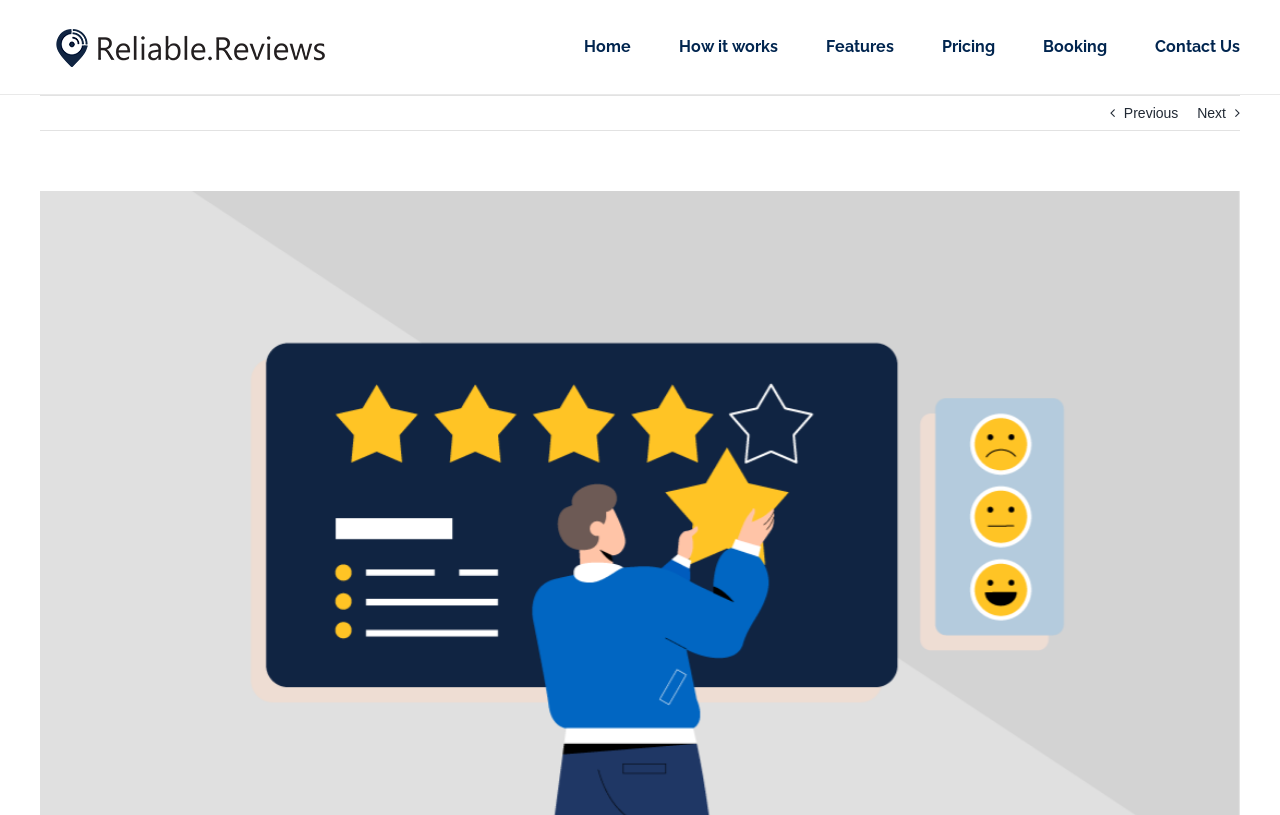From the webpage screenshot, predict the bounding box coordinates (top-left x, top-left y, bottom-right x, bottom-right y) for the UI element described here: alt="Reliable Reviews Logo"

[0.031, 0.031, 0.266, 0.09]